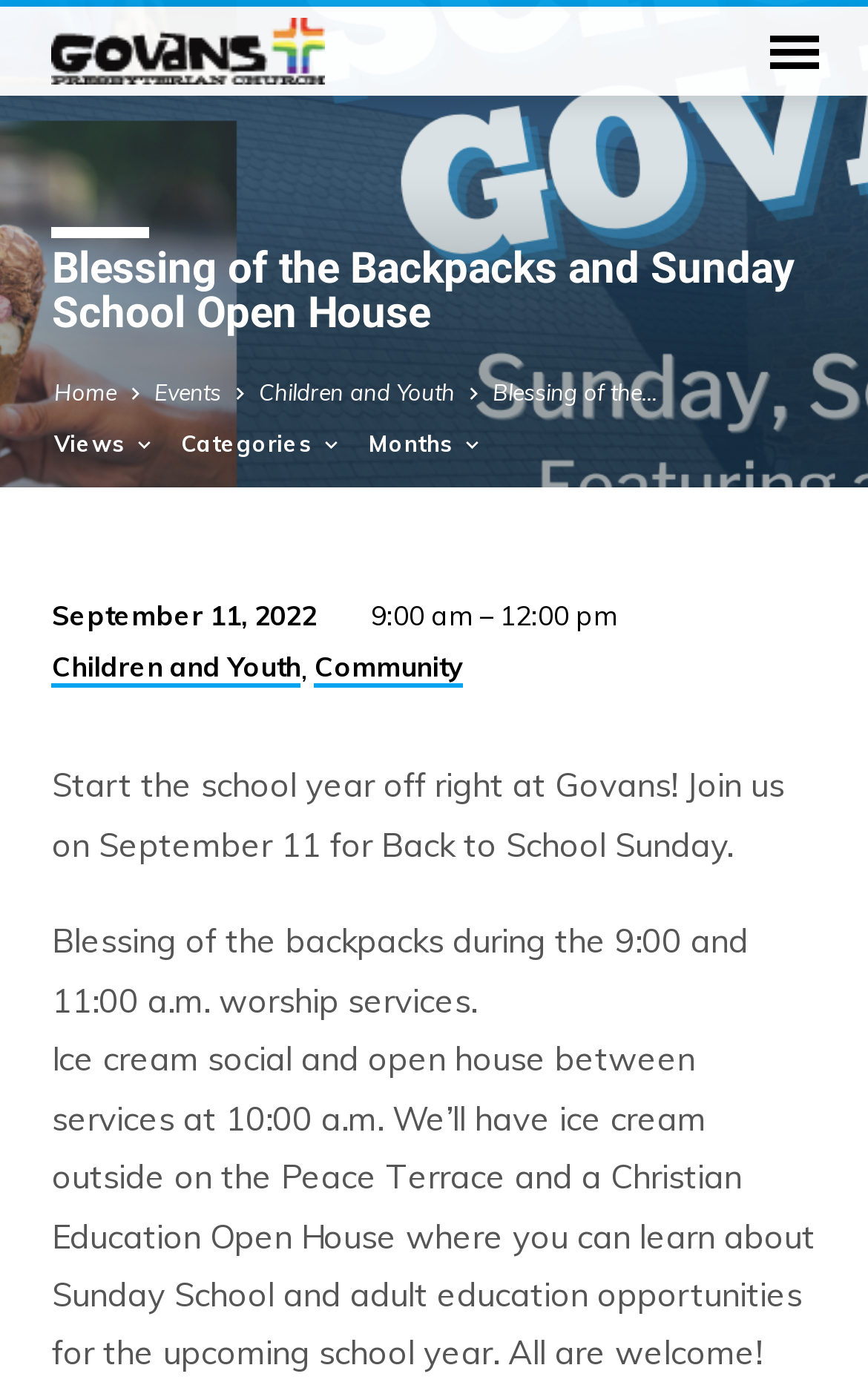Determine the coordinates of the bounding box for the clickable area needed to execute this instruction: "View Events".

[0.178, 0.273, 0.255, 0.292]